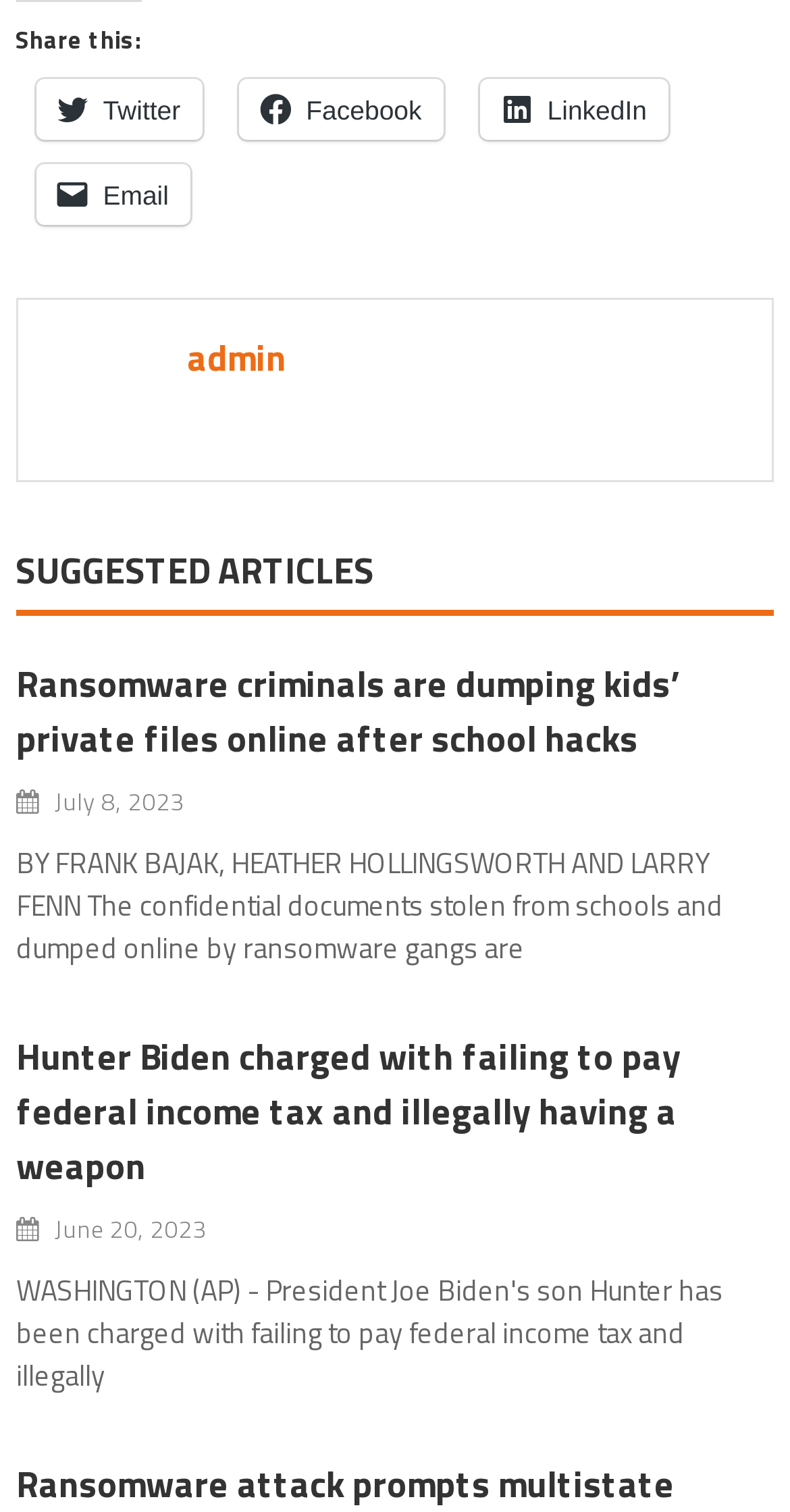Using the given description, provide the bounding box coordinates formatted as (top-left x, top-left y, bottom-right x, bottom-right y), with all values being floating point numbers between 0 and 1. Description: July 8, 2023July 5, 2023

[0.069, 0.518, 0.233, 0.542]